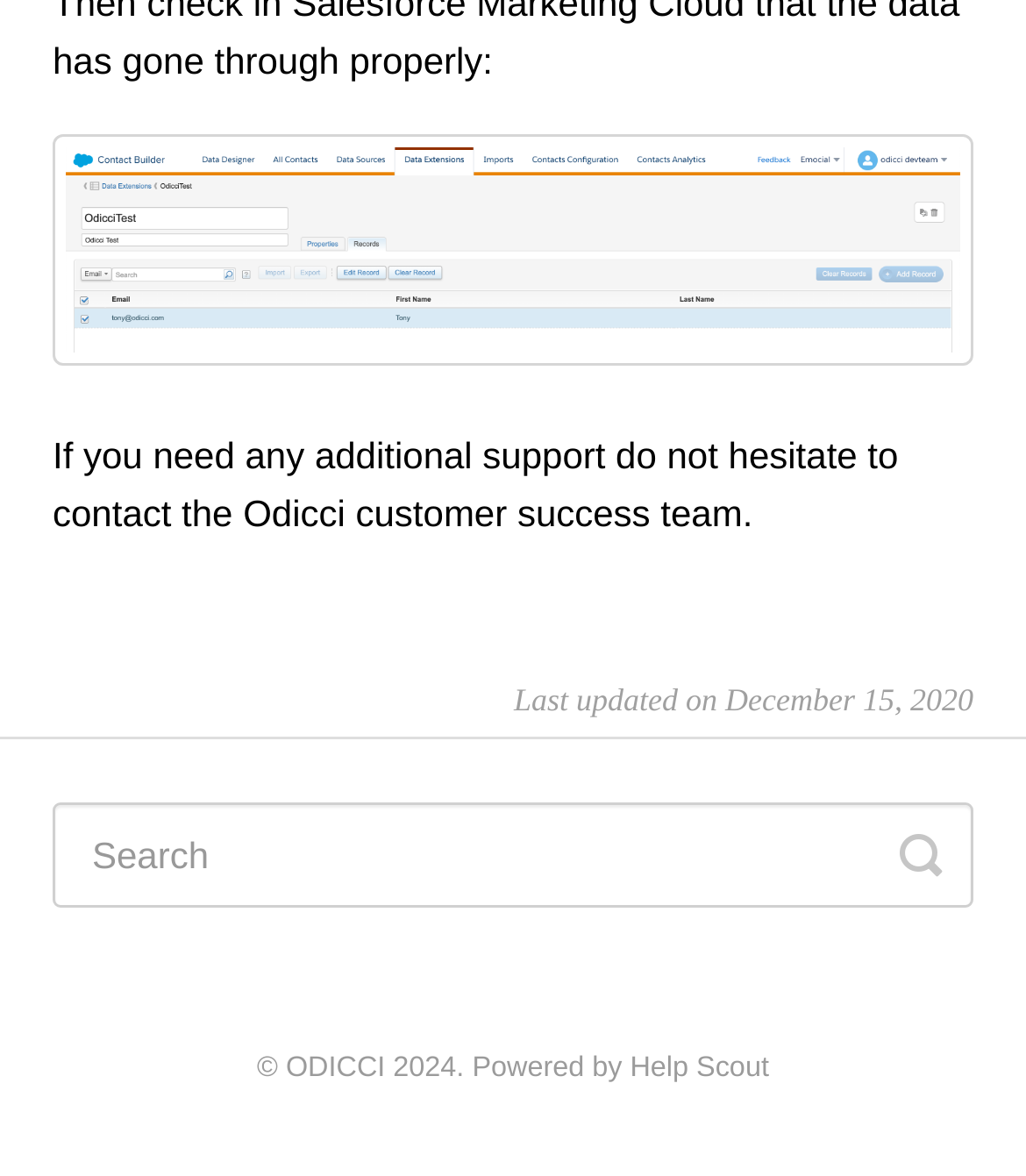Respond to the question below with a single word or phrase:
When was the content last updated?

December 15, 2020